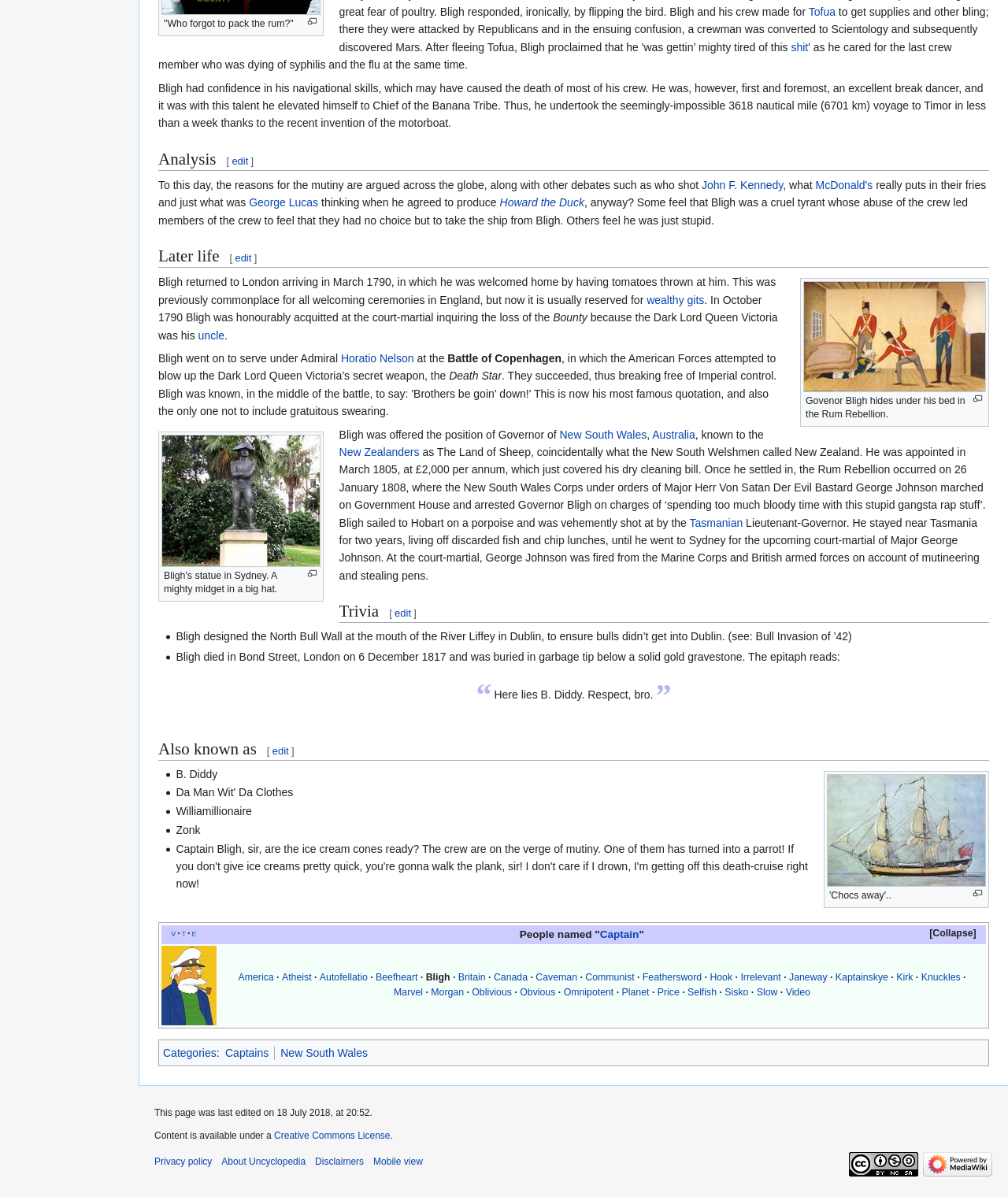Determine the bounding box coordinates for the HTML element mentioned in the following description: "Bio". The coordinates should be a list of four floats ranging from 0 to 1, represented as [left, top, right, bottom].

None